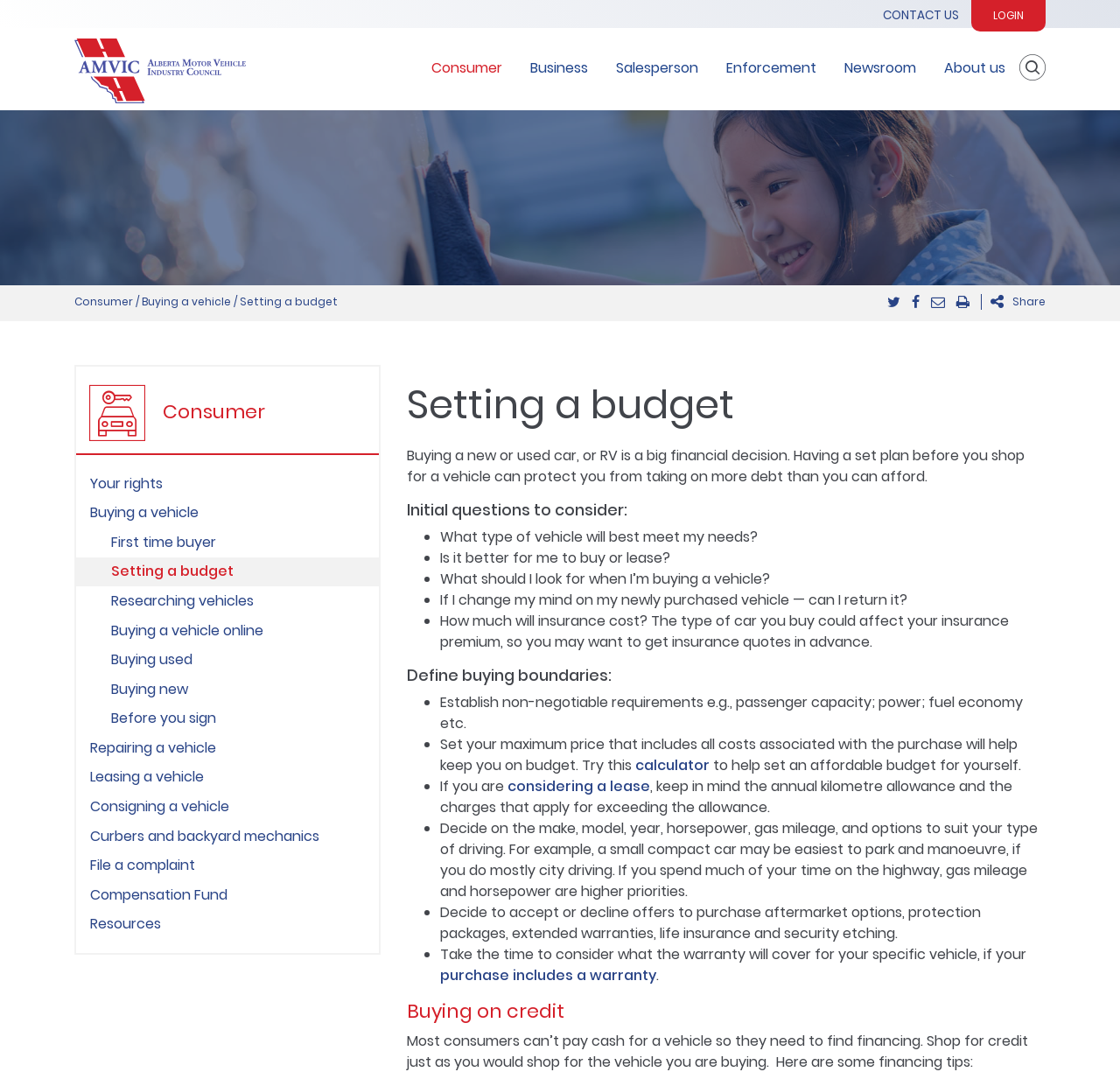What should be considered when buying a vehicle on credit?
From the image, respond using a single word or phrase.

Financing tips